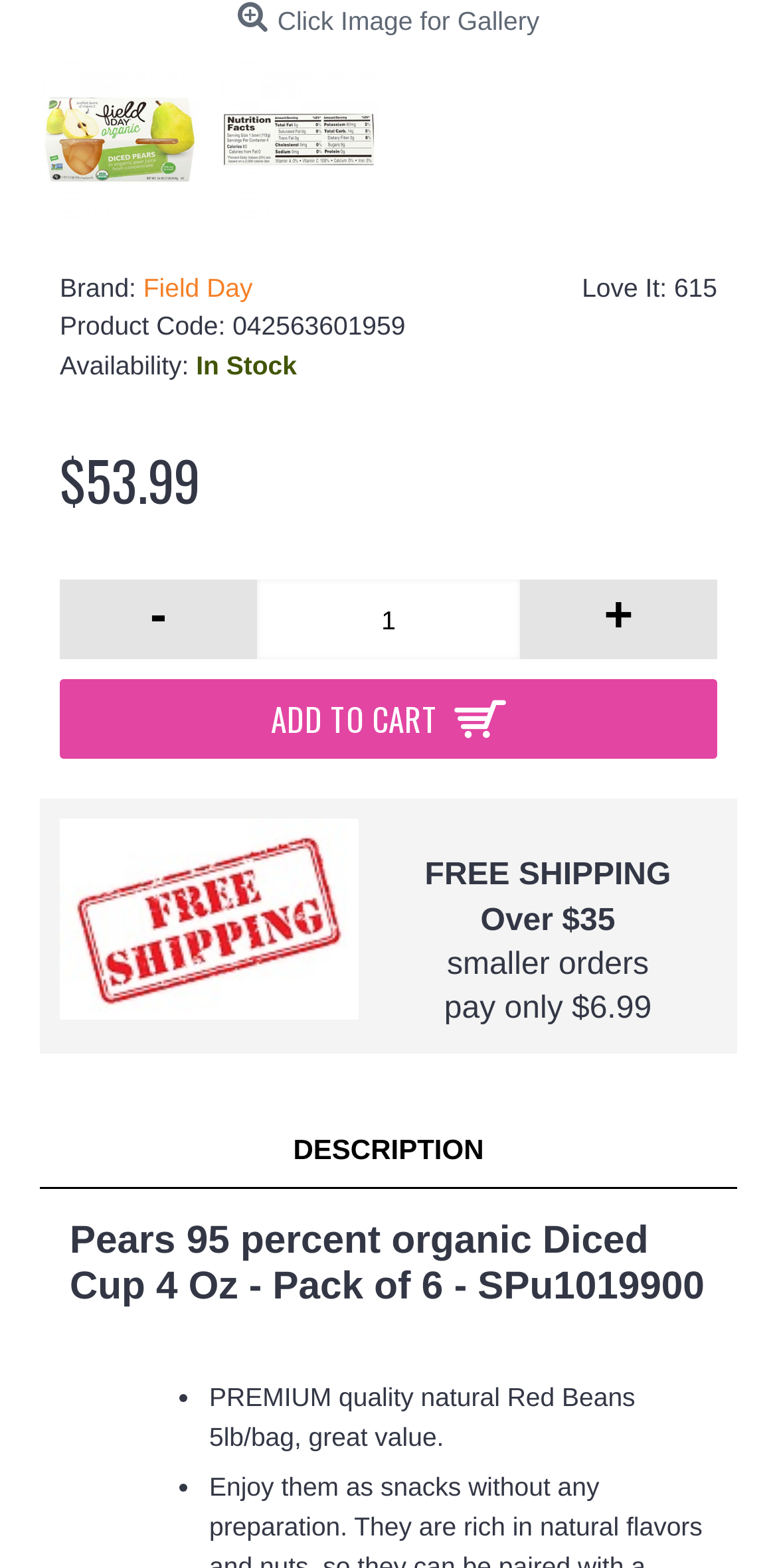Locate the bounding box of the UI element with the following description: "+".

[0.669, 0.37, 0.923, 0.42]